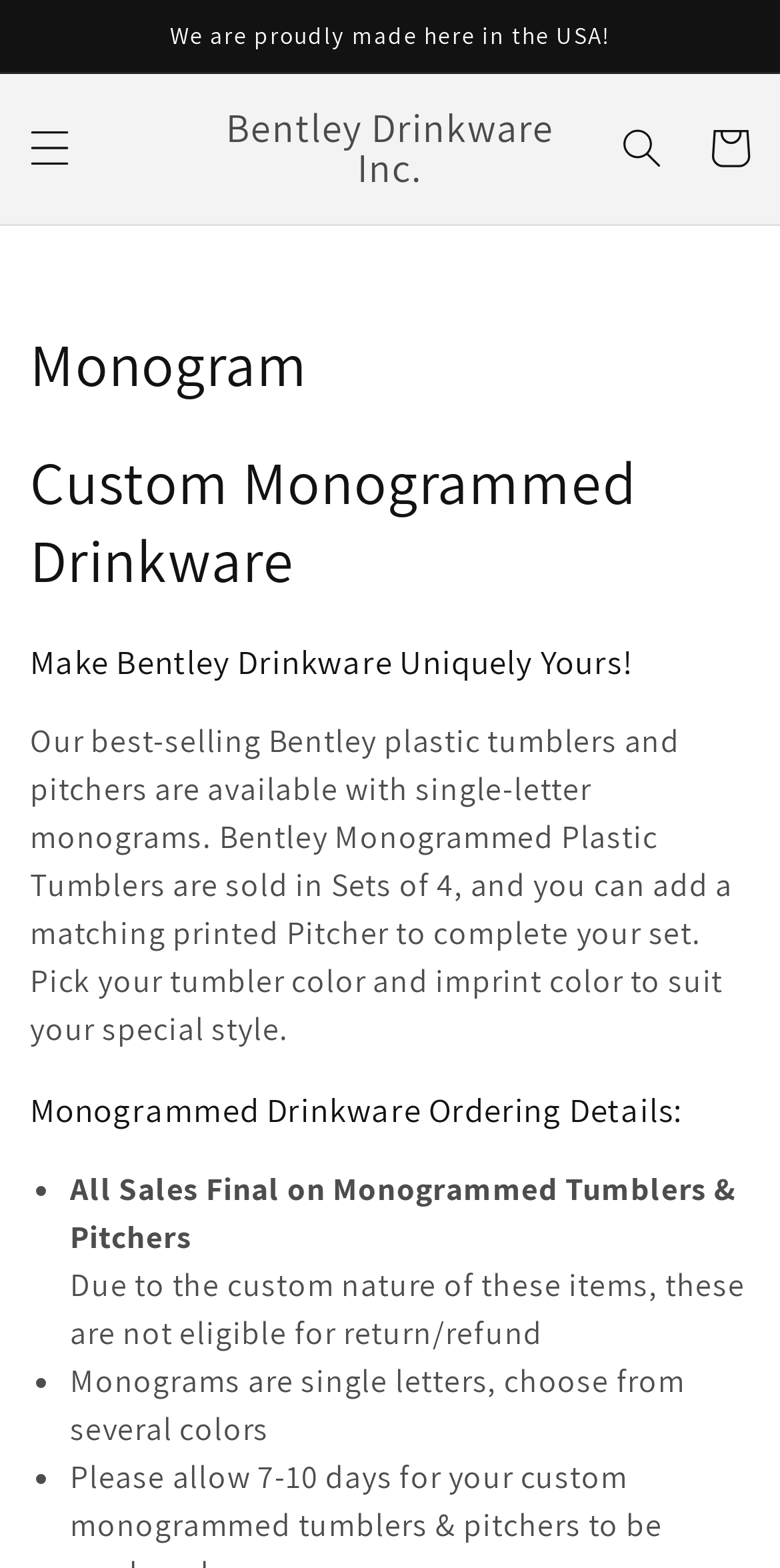From the webpage screenshot, predict the bounding box of the UI element that matches this description: "Bentley Drinkware Inc.".

[0.269, 0.059, 0.731, 0.13]